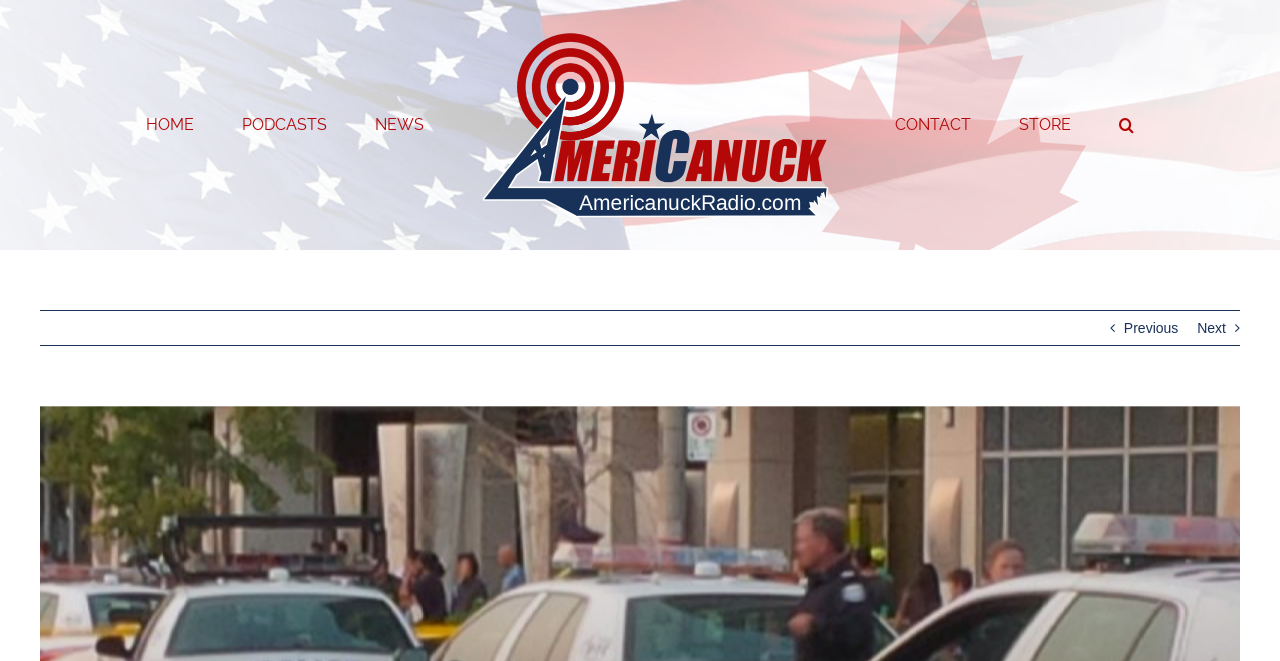Determine the bounding box coordinates of the section to be clicked to follow the instruction: "view news". The coordinates should be given as four float numbers between 0 and 1, formatted as [left, top, right, bottom].

[0.293, 0.125, 0.331, 0.252]